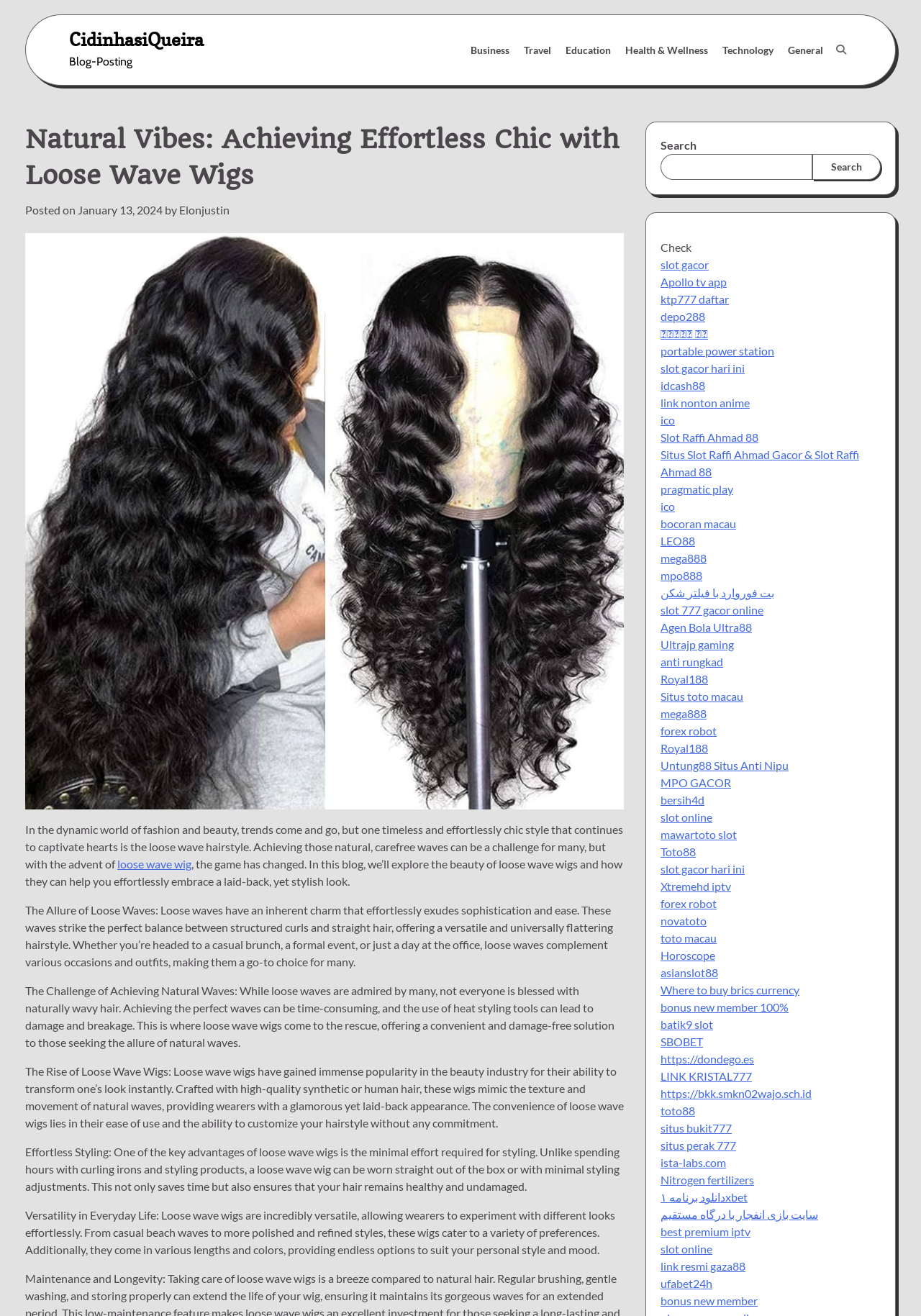Who is the author of this blog post?
We need a detailed and meticulous answer to the question.

The author of this blog post is Elonjustin, which is mentioned in the 'Posted by' section of the blog post, along with the date of posting, January 13, 2024.